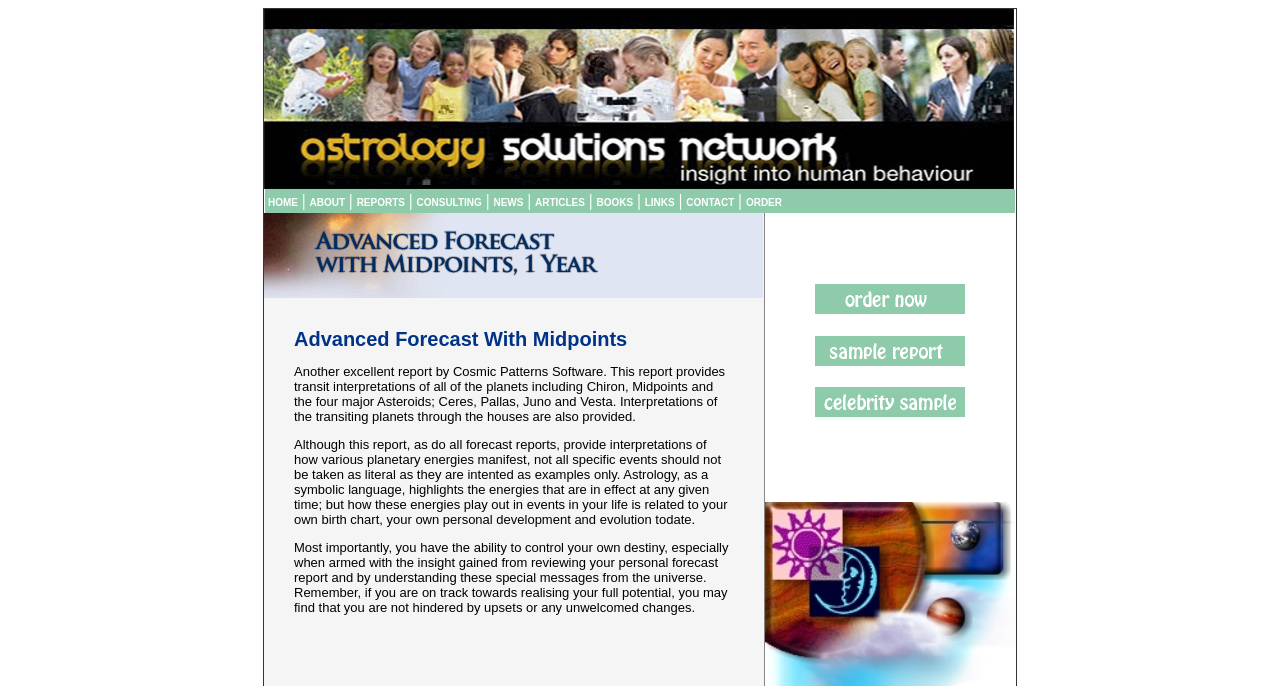Describe every aspect of the webpage comprehensively.

The webpage is about Astrology Solutions Network, an astrology-based service provider based in Melbourne, Australia. At the top, there is a logo image of Astrology Solutions Network. Below the logo, there is a navigation menu with 10 links: HOME, ABOUT, REPORTS, CONSULTING, NEWS, ARTICLES, BOOKS, LINKS, CONTACT, and ORDER.

On the left side of the page, there is a large section that takes up most of the page's height. This section contains a detailed description of the Advanced Forecast Report, which is a report provided by Cosmic Patterns Software. The report provides transit interpretations of all planets, including Chiron, Midpoints, and four major Asteroids. The description also explains the purpose of the report and how it can be used to gain insight into one's life.

To the right of the report description, there is a section with three buttons: Order Now, Sample Report, and Celebrity Sample Report. Each button has an accompanying image. Above these buttons, there is a column header that reads "Order Now Sample Report Celebrity Sample Report".